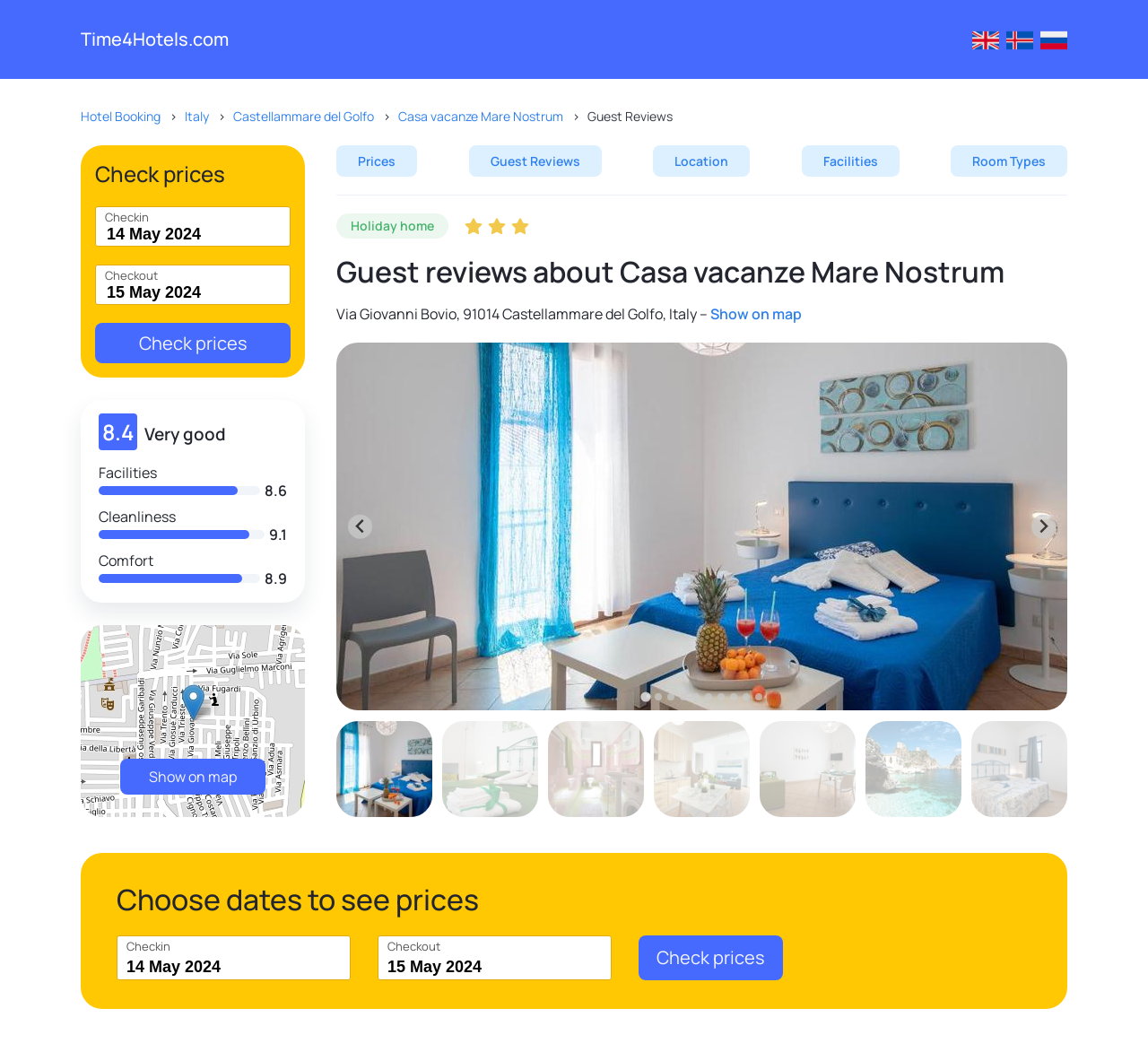Find the bounding box coordinates of the element you need to click on to perform this action: 'Read the legal notice'. The coordinates should be represented by four float values between 0 and 1, in the format [left, top, right, bottom].

None